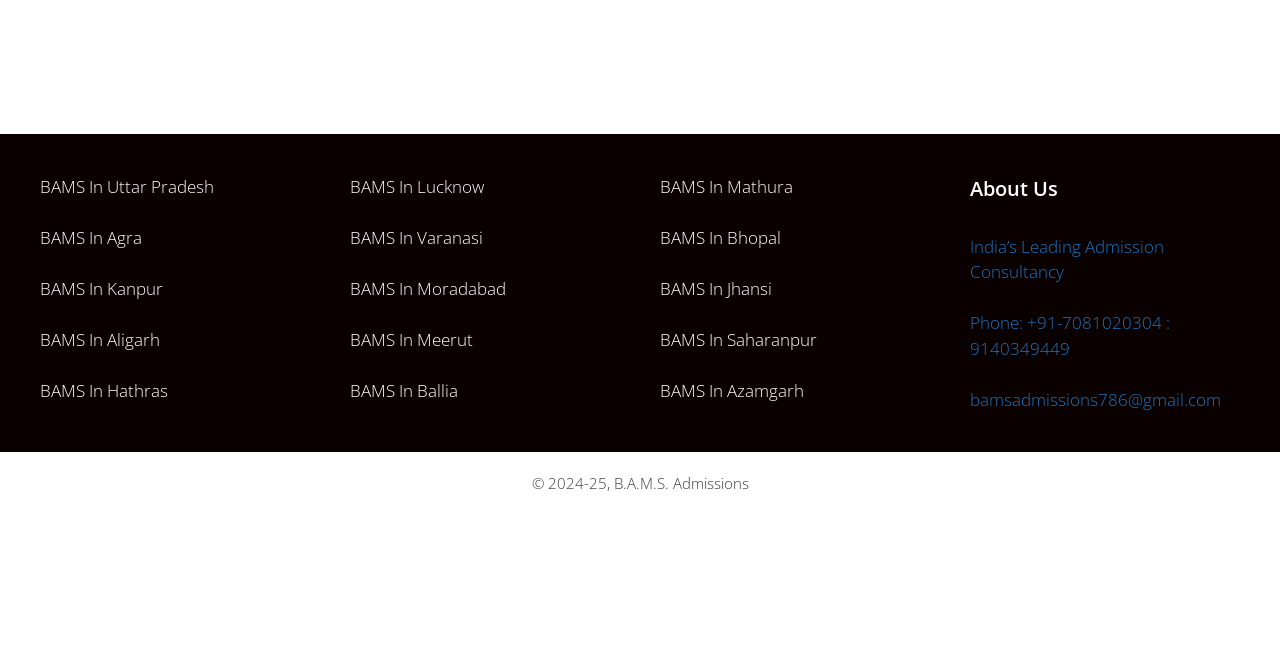How many links are there on the webpage?
Using the image provided, answer with just one word or phrase.

12